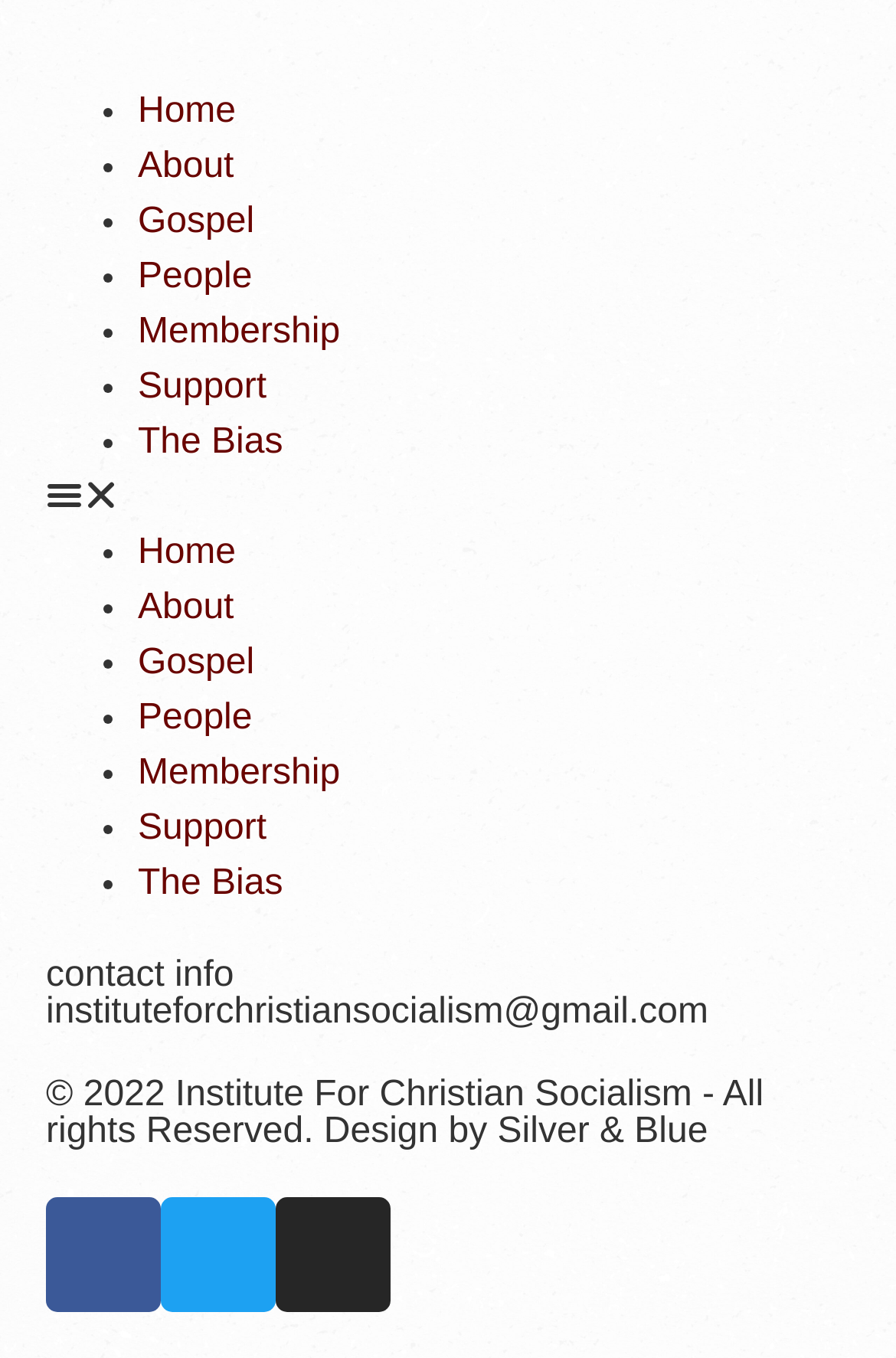What is the email address provided?
Based on the screenshot, provide a one-word or short-phrase response.

instituteforchristiansocialism@gmail.com